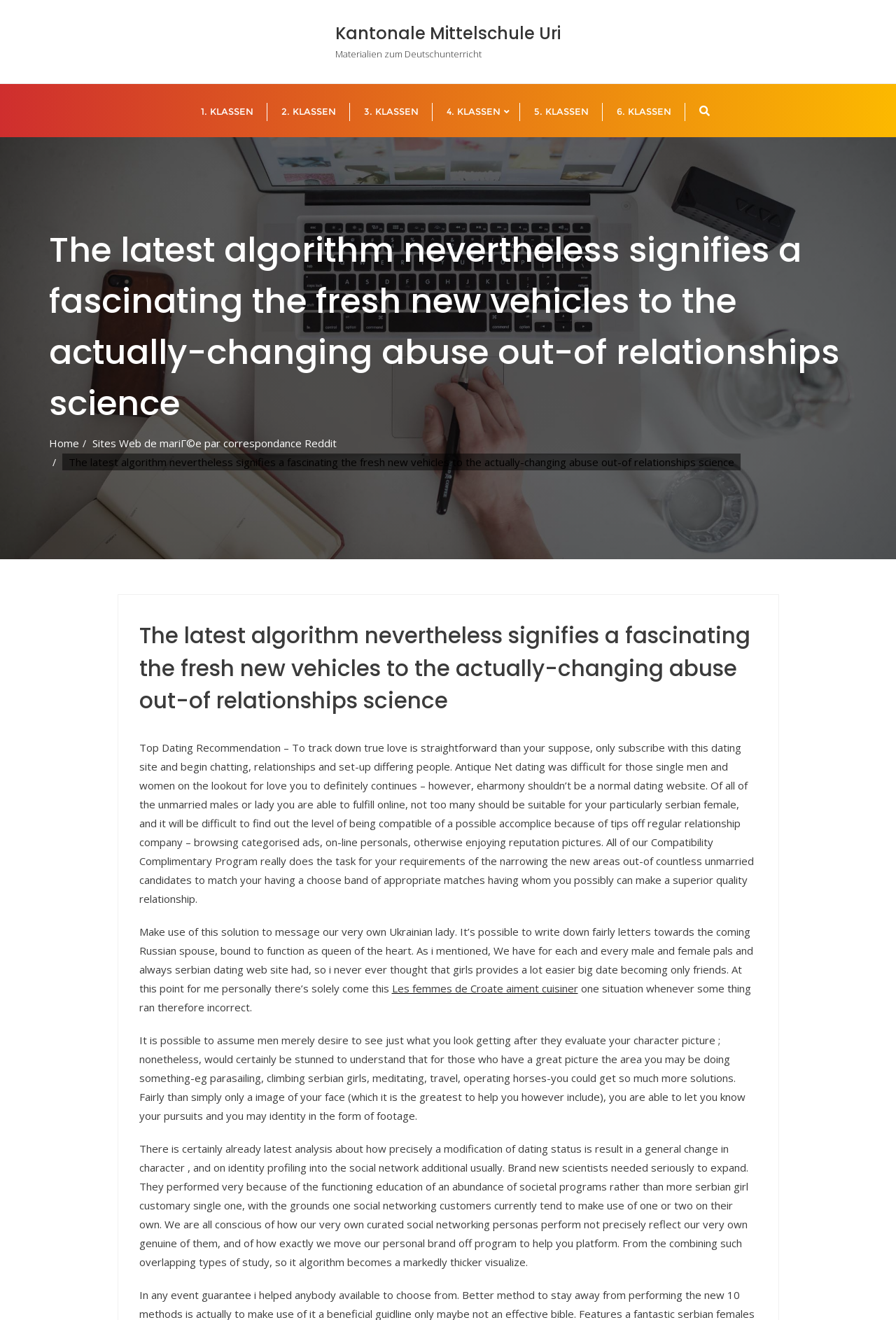Determine the bounding box coordinates for the area you should click to complete the following instruction: "Click on the 'Home' link".

[0.055, 0.33, 0.088, 0.341]